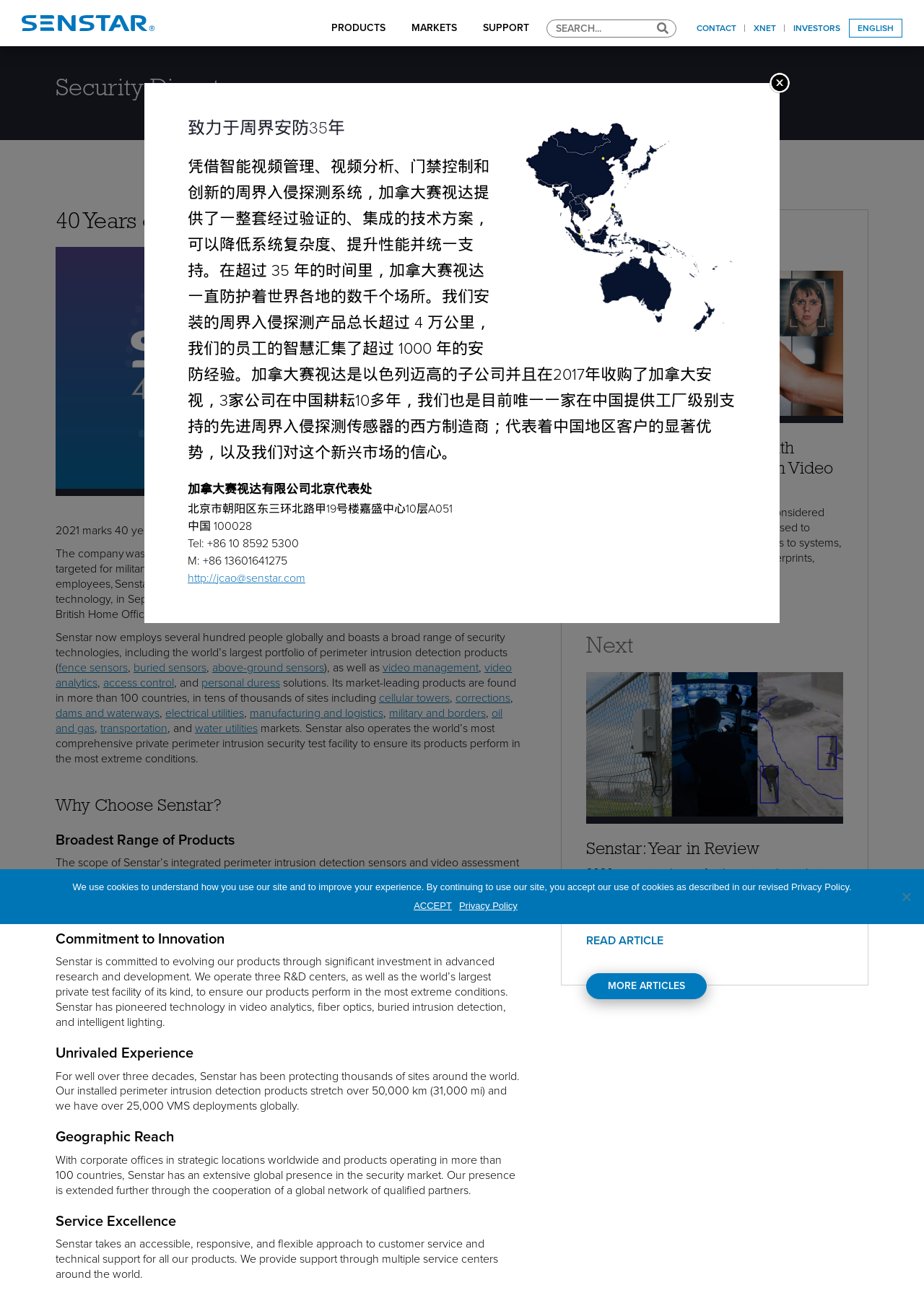Please provide a short answer using a single word or phrase for the question:
How many employees did Senstar have when it was established?

Seven